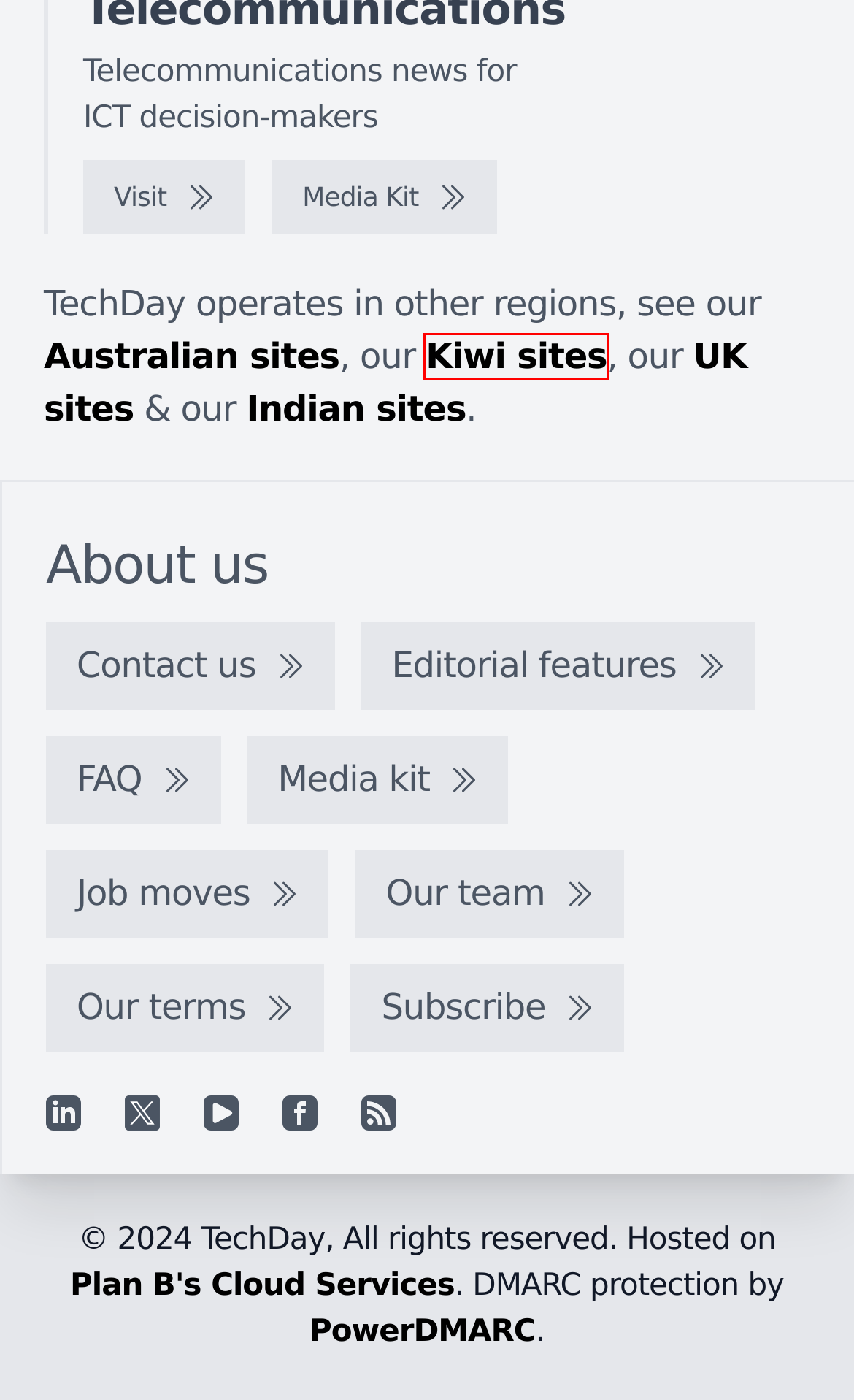Examine the screenshot of the webpage, noting the red bounding box around a UI element. Pick the webpage description that best matches the new page after the element in the red bounding box is clicked. Here are the candidates:
A. Join our mailing list
B. Hosted Data Centre, Server and Storage Solutions | Plan B
C. TechDay New Zealand - Aotearoa's technology news network
D. TechDay India - India's technology news network
E. TechDay Australia - Australia's technology news network
F. TechDay UK - The United Kingdom's, technology news network
G. eCommerceNews Asia
H. TelcoNews Asia - Media kit

C